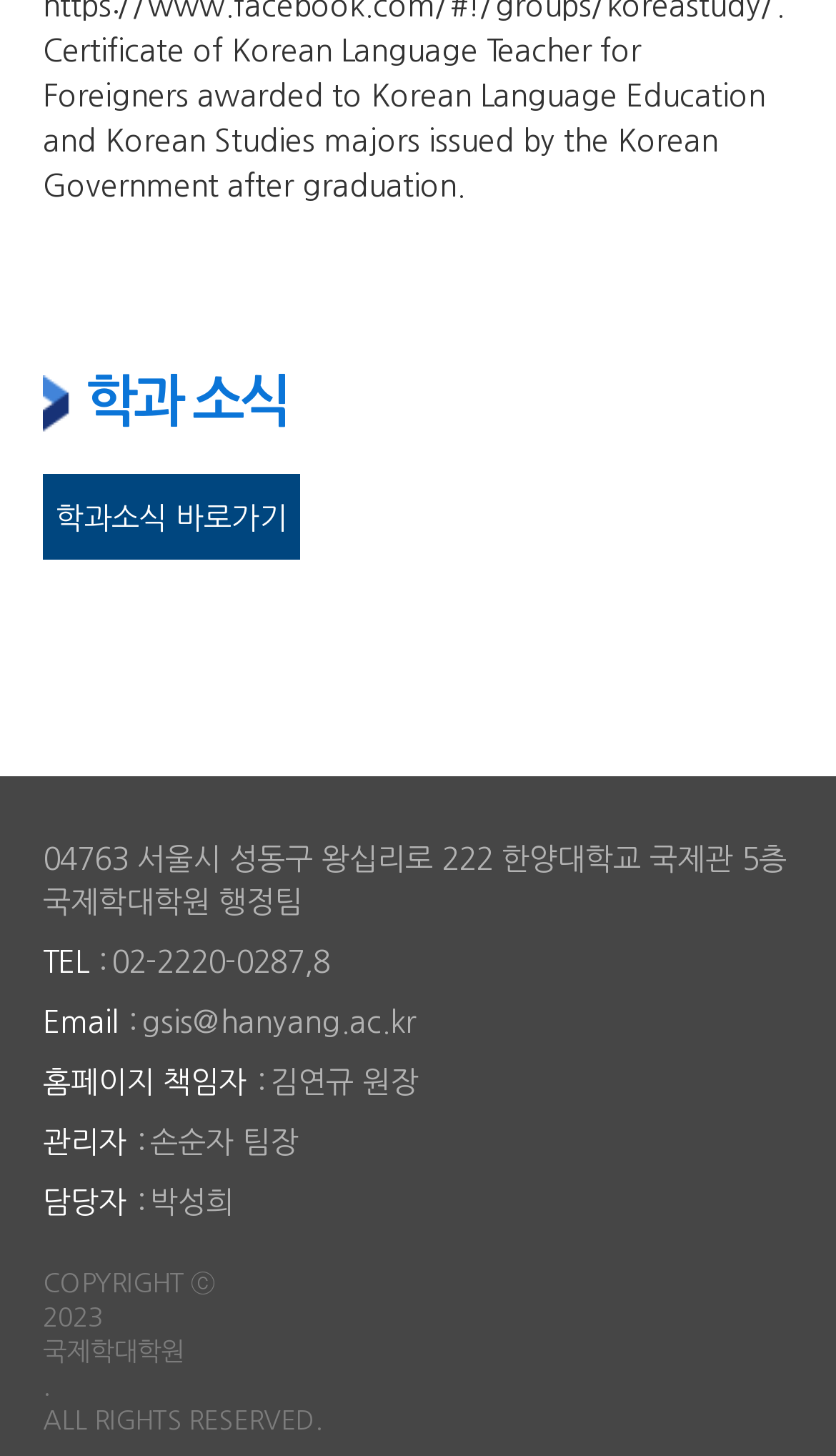Identify the bounding box for the element characterized by the following description: "학과소식 바로가기".

[0.051, 0.325, 0.359, 0.384]